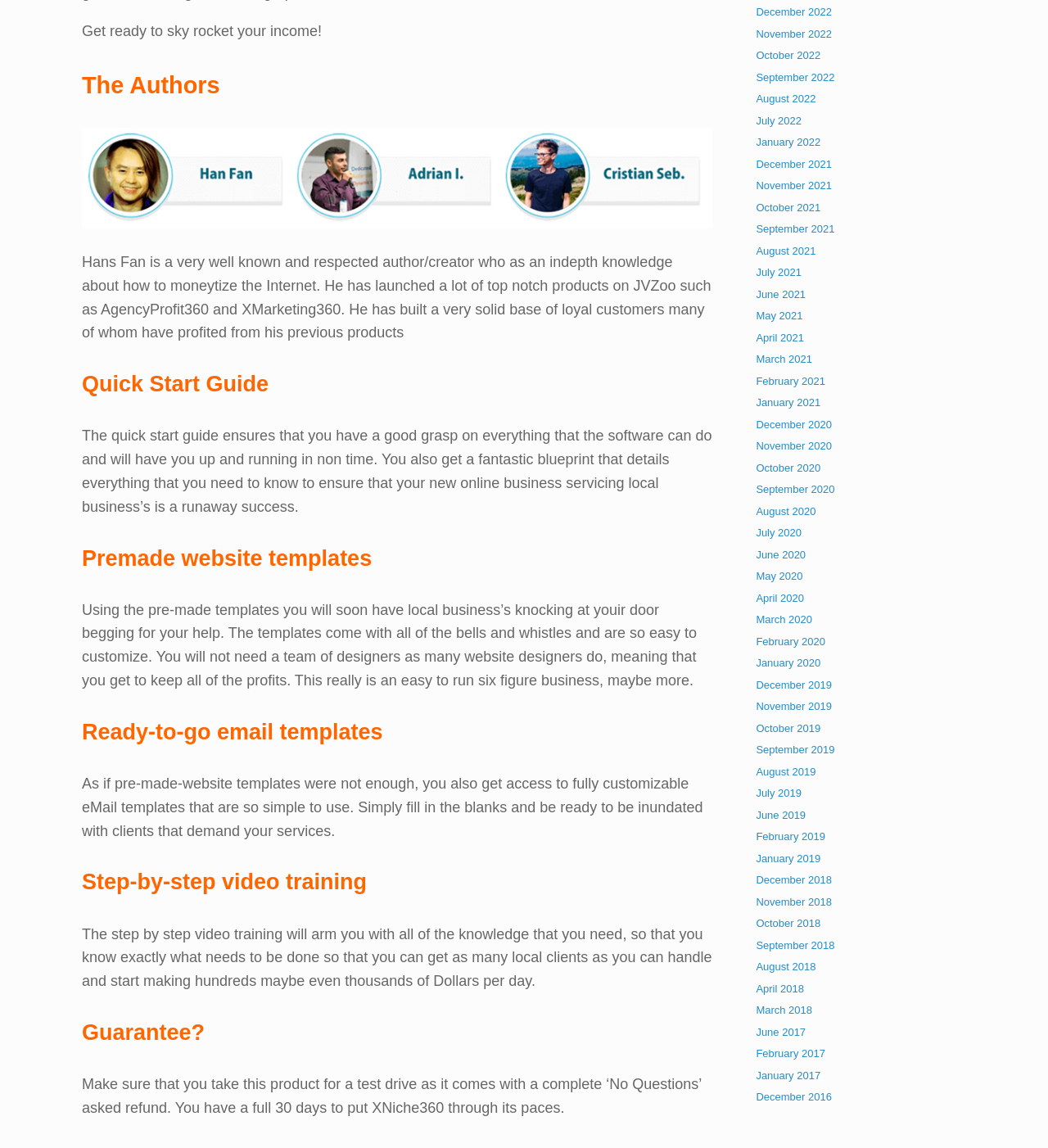Locate the bounding box coordinates of the segment that needs to be clicked to meet this instruction: "Click on December 2022".

[0.721, 0.005, 0.794, 0.016]